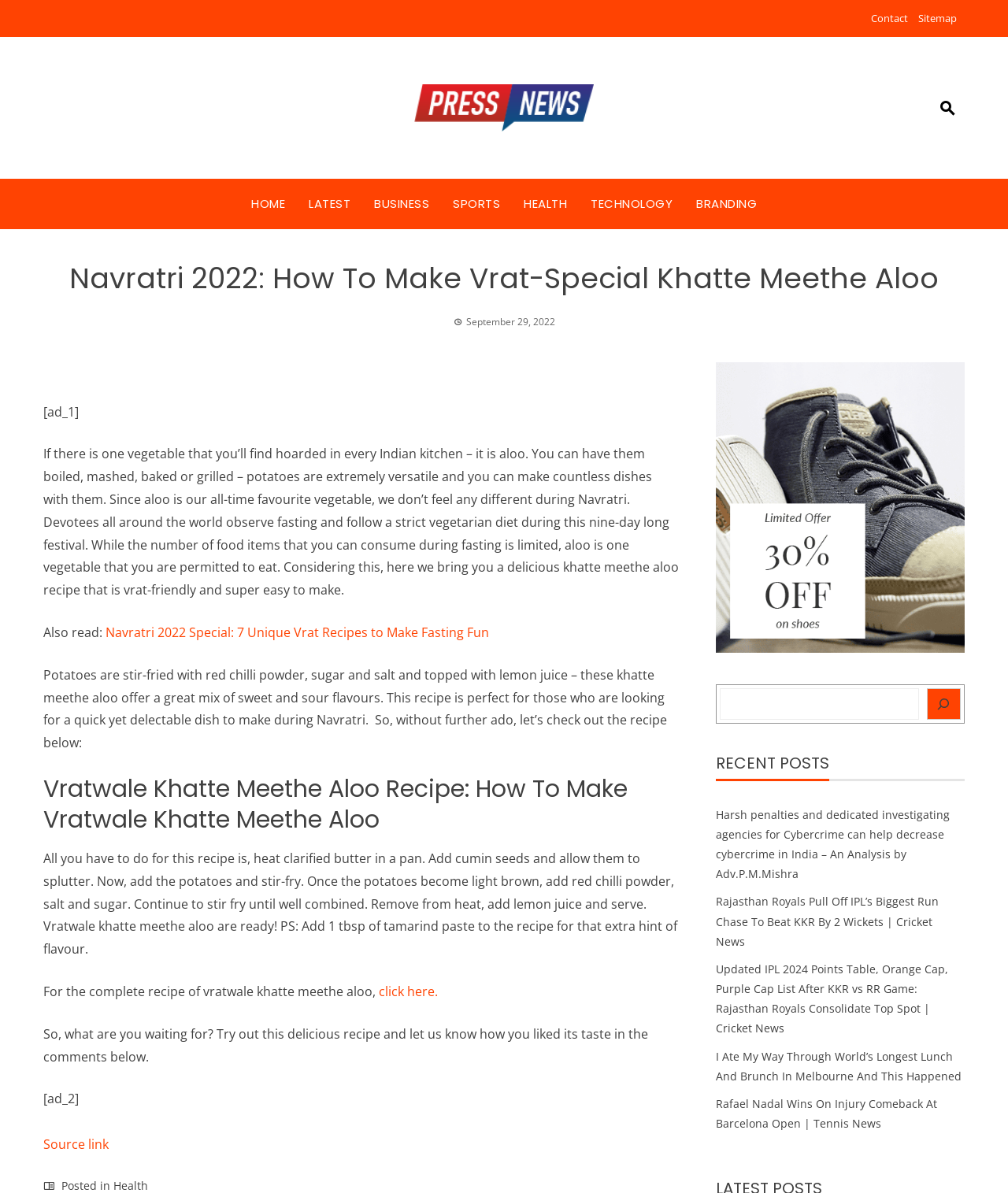What is the purpose of adding tamarind paste to the recipe?
Respond to the question with a single word or phrase according to the image.

Extra flavor